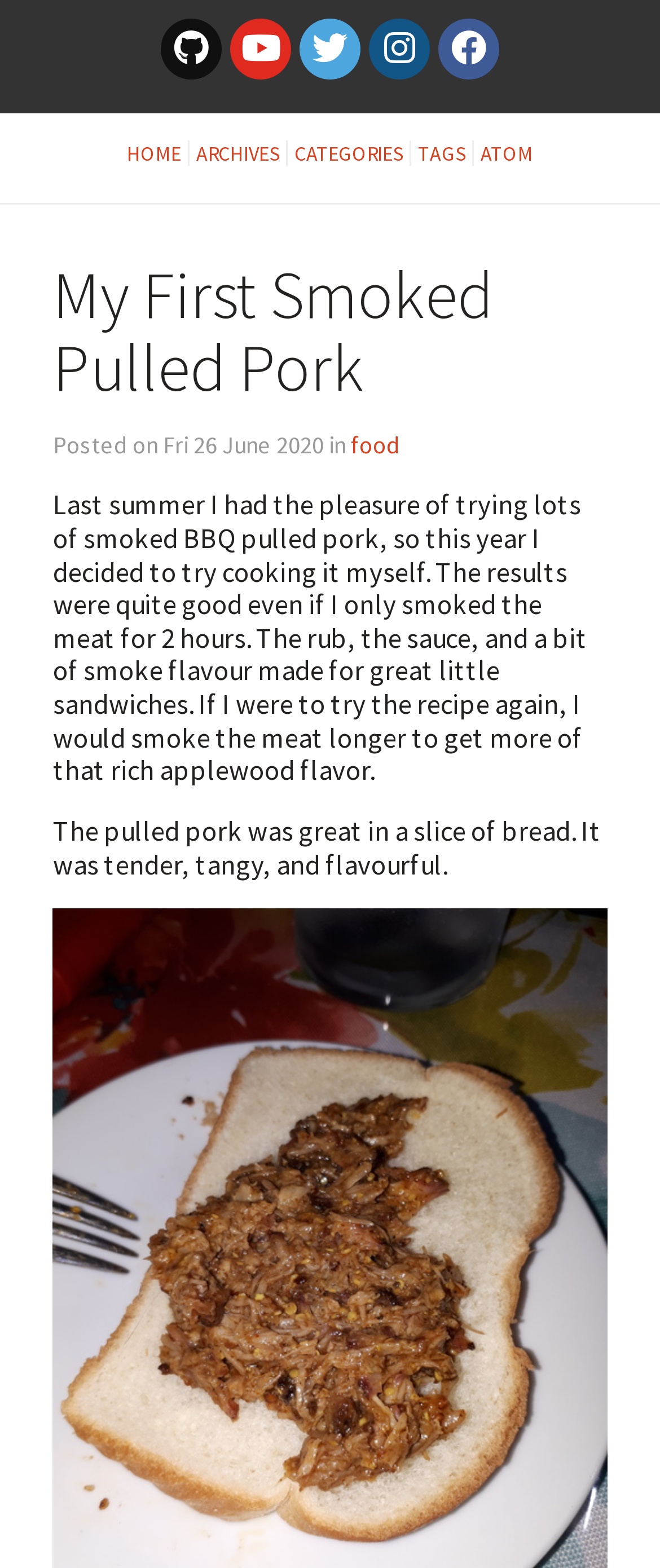Identify the bounding box coordinates for the UI element described as: "food".

[0.531, 0.274, 0.606, 0.293]